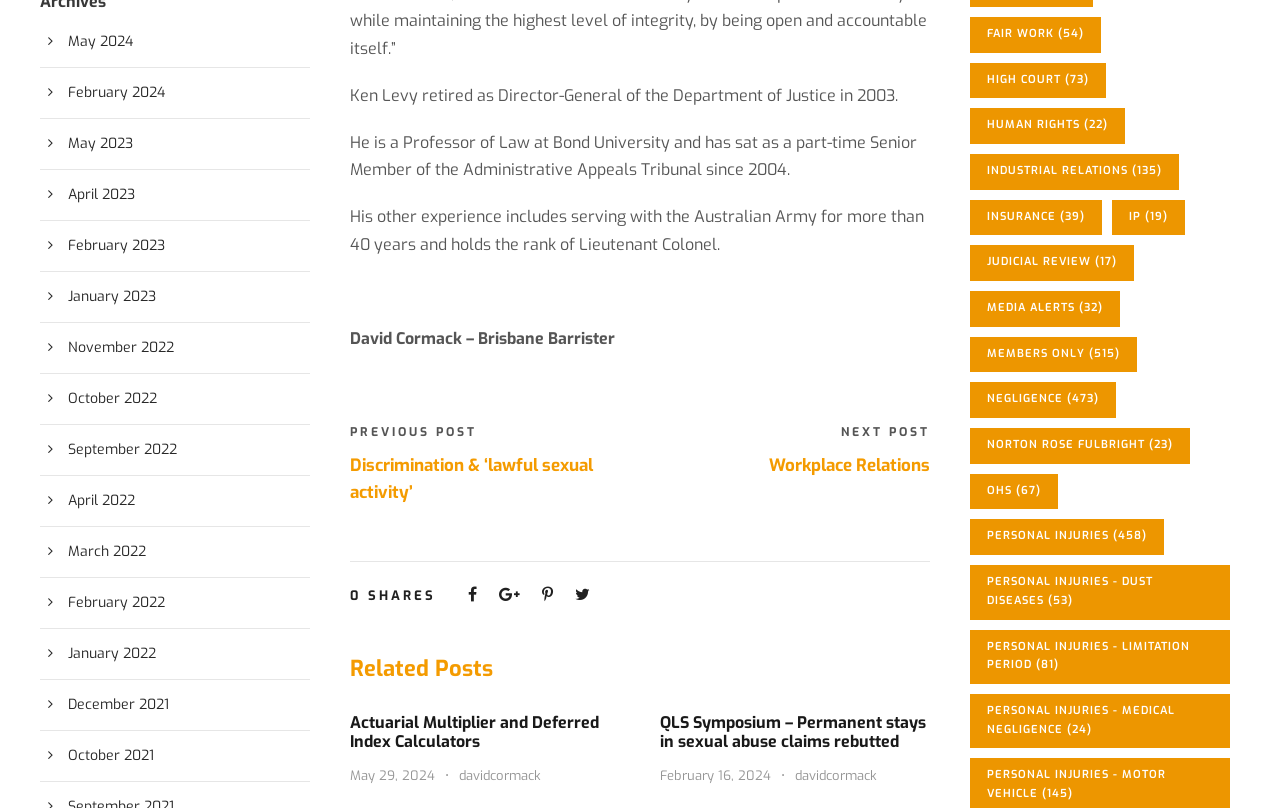How many items are in the 'Fair Work' category?
Answer briefly with a single word or phrase based on the image.

54